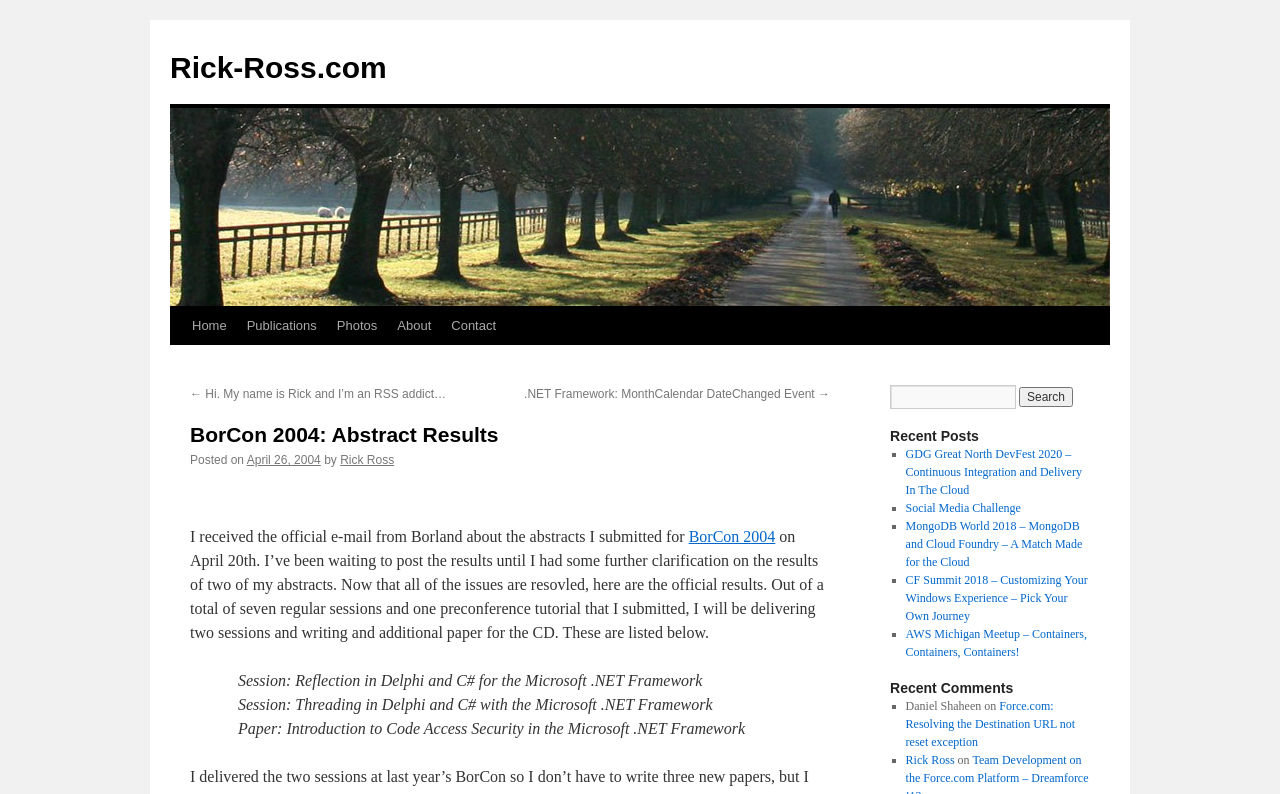Craft a detailed narrative of the webpage's structure and content.

This webpage is about Rick Ross's blog, specifically a post titled "BorCon 2004: Abstract Results". At the top, there is a navigation menu with links to "Home", "Publications", "Photos", "About", and "Contact". Below the navigation menu, there are two links to previous and next posts.

The main content of the page is a blog post about the author's experience with submitting abstracts to BorCon 2004. The post is dated April 26, 2004, and is written by Rick Ross. The text explains that the author received an official email from Borland about the abstracts and will be delivering two sessions and writing an additional paper for the conference.

Below the main text, there is a blockquote section that lists the three abstracts that were accepted: two sessions on "Reflection in Delphi and C# for the Microsoft.NET Framework" and "Threading in Delphi and C# with the Microsoft.NET Framework", and a paper on "Introduction to Code Access Security in the Microsoft.NET Framework".

On the right side of the page, there is a search box with a "Search" button. Below the search box, there is a section titled "Recent Posts" that lists five recent posts with links to each post. Each post is marked with a "■" symbol. Further down, there is a section titled "Recent Comments" that lists two recent comments with links to each comment.

Overall, the webpage has a simple layout with a focus on the main blog post and additional sections for navigation, search, and recent posts and comments.